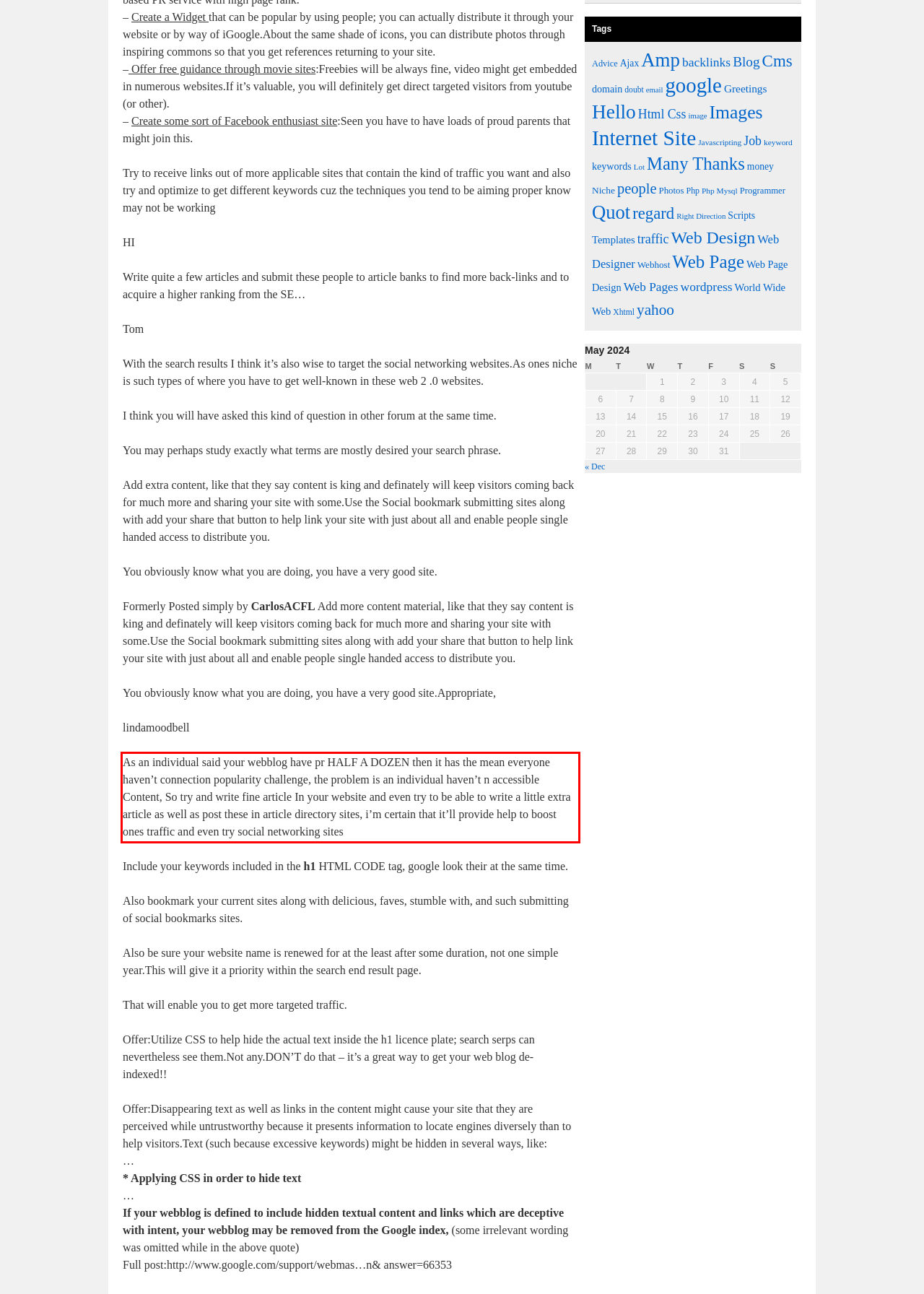Please recognize and transcribe the text located inside the red bounding box in the webpage image.

As an individual said your webblog have pr HALF A DOZEN then it has the mean everyone haven’t connection popularity challenge, the problem is an individual haven’t n accessible Content, So try and write fine article In your website and even try to be able to write a little extra article as well as post these in article directory sites, i’m certain that it’ll provide help to boost ones traffic and even try social networking sites